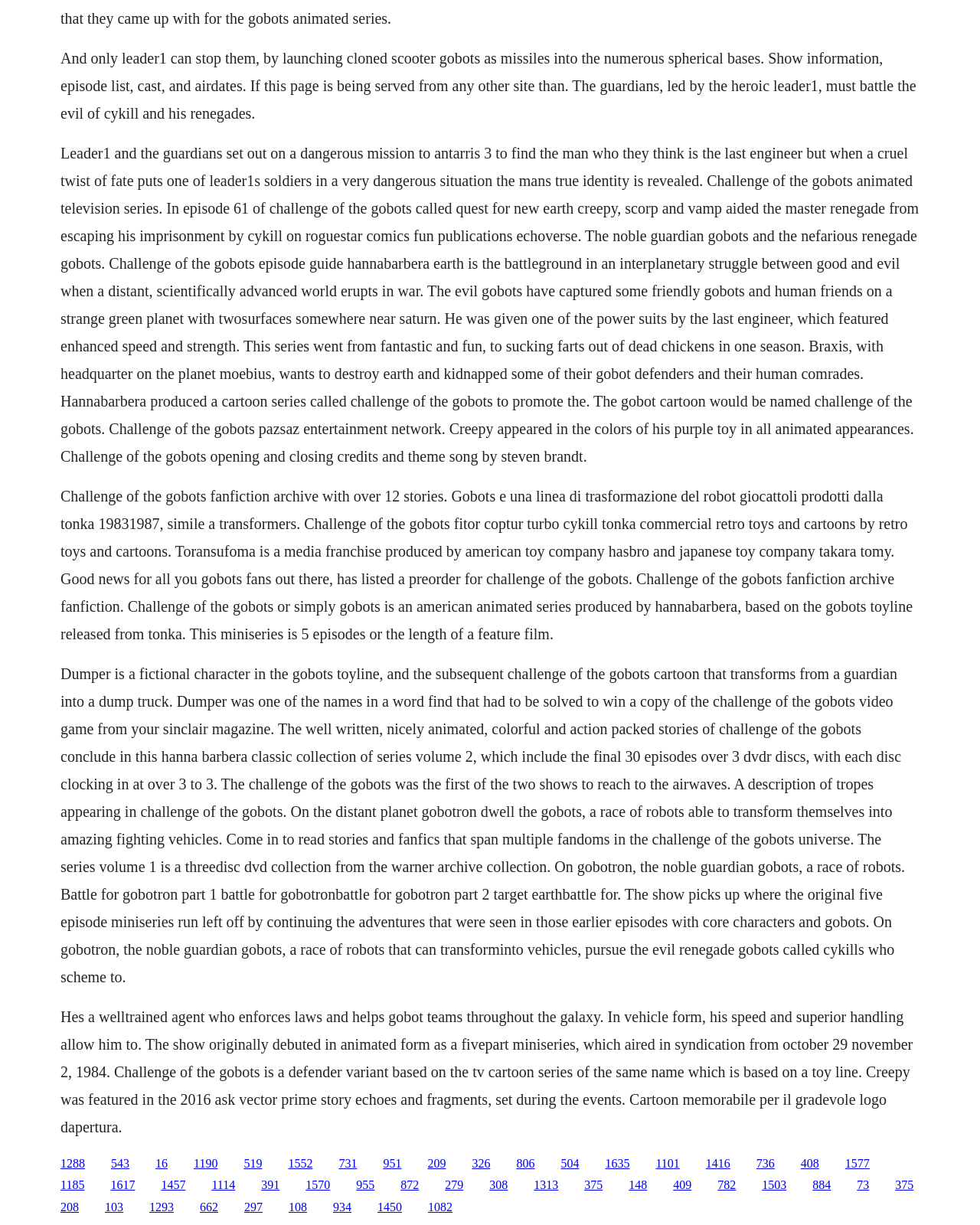Who is the leader of the Guardians?
Kindly give a detailed and elaborate answer to the question.

The webpage mentions 'Leader1 and the Guardians' in the context of battling the evil Cykill and his Renegades, implying that Leader1 is the leader of the Guardians.